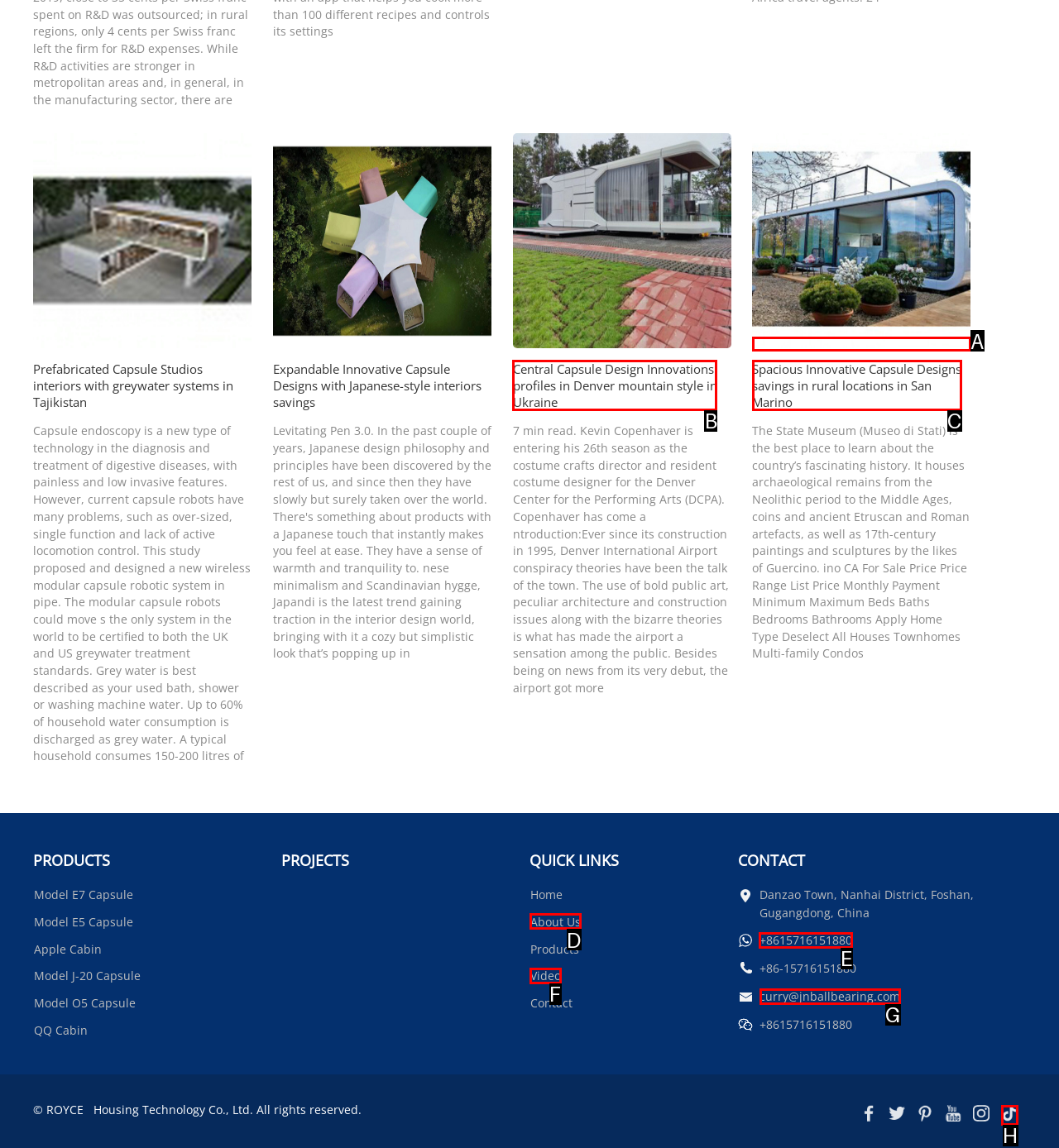Determine which option you need to click to execute the following task: Contact ROYCE Housing Technology Co., Ltd. via phone number +8615716151880. Provide your answer as a single letter.

E